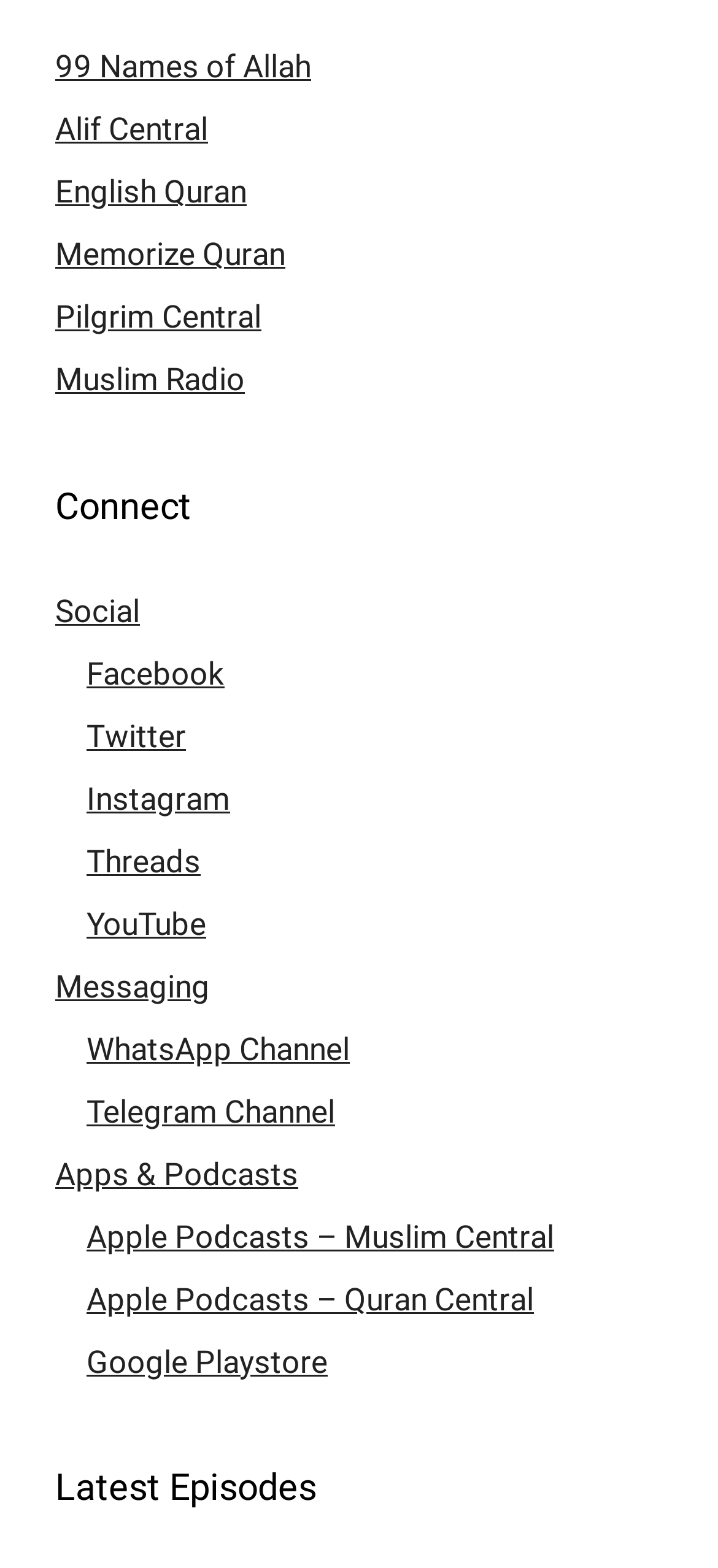Highlight the bounding box coordinates of the element you need to click to perform the following instruction: "Visit Alif Central."

[0.077, 0.071, 0.29, 0.094]